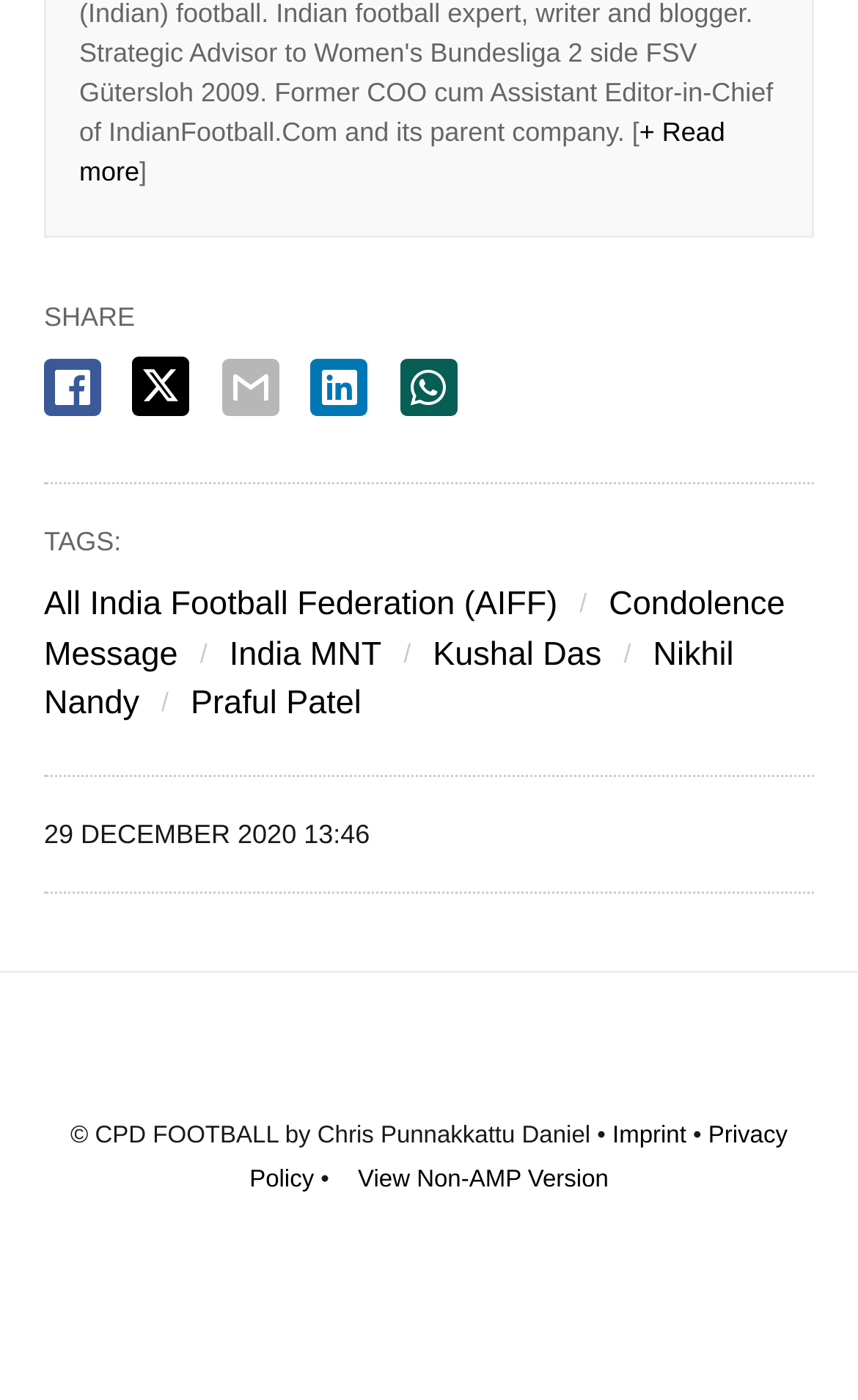What is the copyright information?
Using the image as a reference, answer with just one word or a short phrase.

CPD FOOTBALL by Chris Punnakkattu Daniel